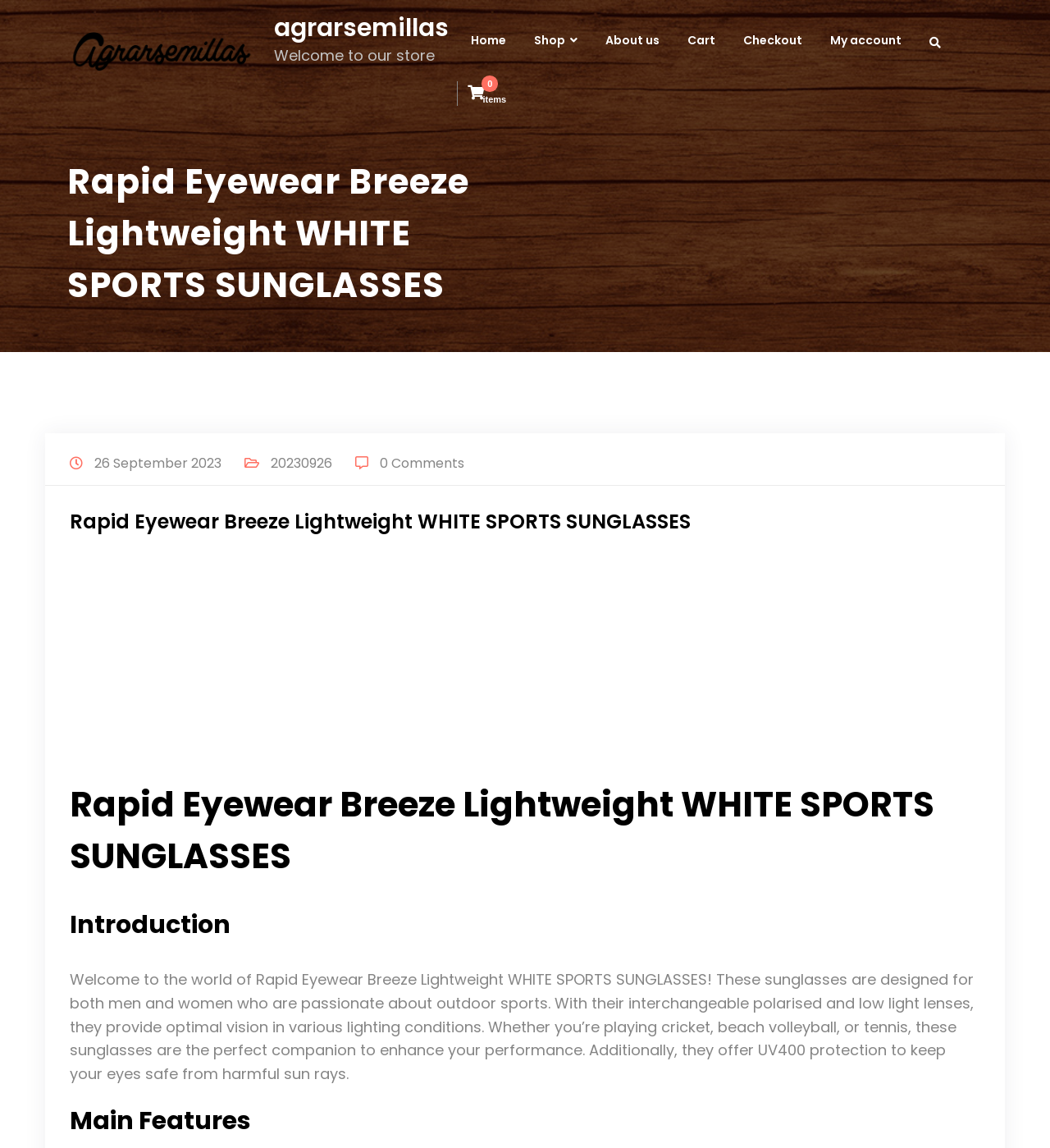What is the primary purpose of these sunglasses?
Use the information from the image to give a detailed answer to the question.

The webpage mentions that these sunglasses are designed for men and women who are passionate about outdoor sports, and specifically mentions cricket, beach volleyball, and tennis as examples. This suggests that the primary purpose of these sunglasses is for outdoor sports.